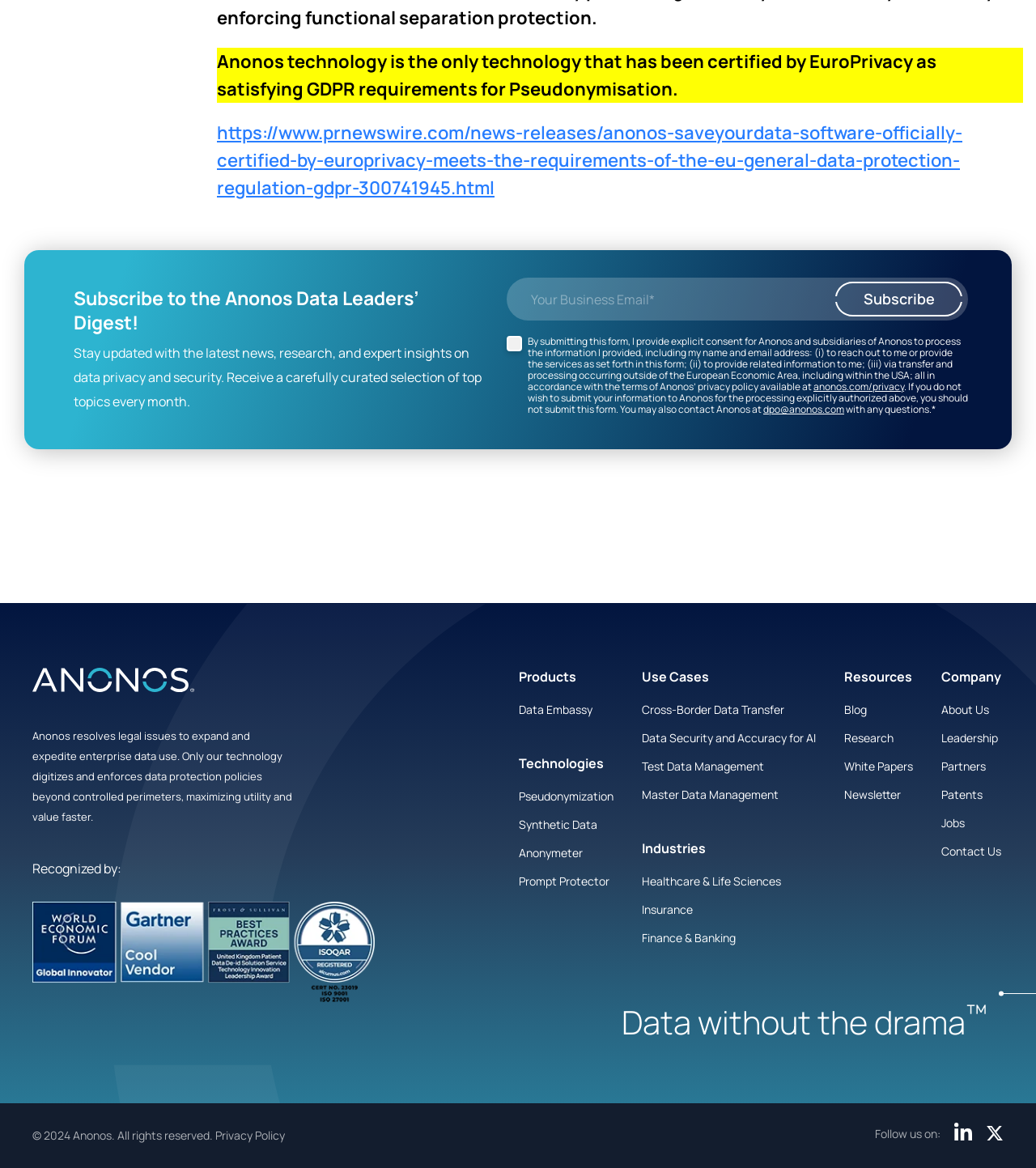Provide your answer in one word or a succinct phrase for the question: 
What is the purpose of the 'Subscribe' button?

To receive Data Leaders' Digest